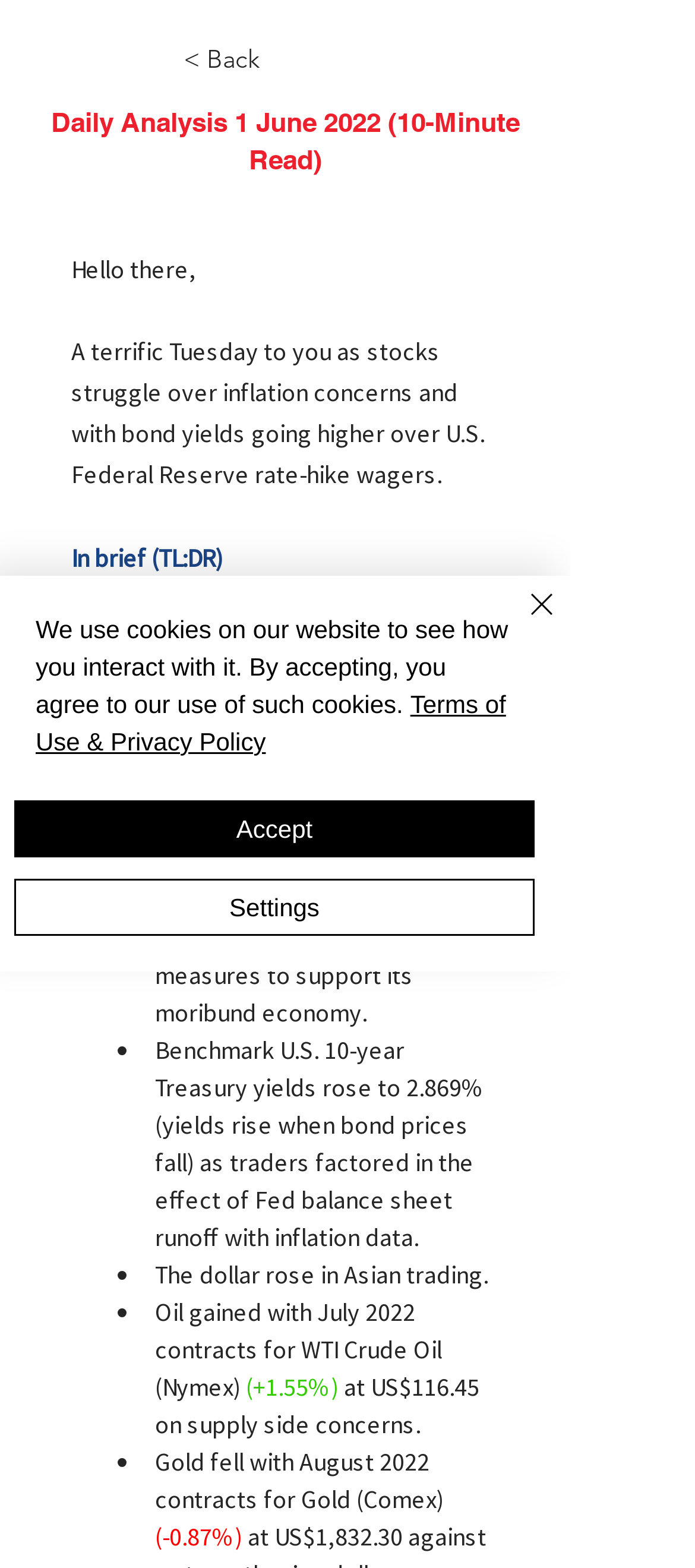What is the current trend of S&P 500?
Using the image as a reference, answer the question with a short word or phrase.

(-0.63%)